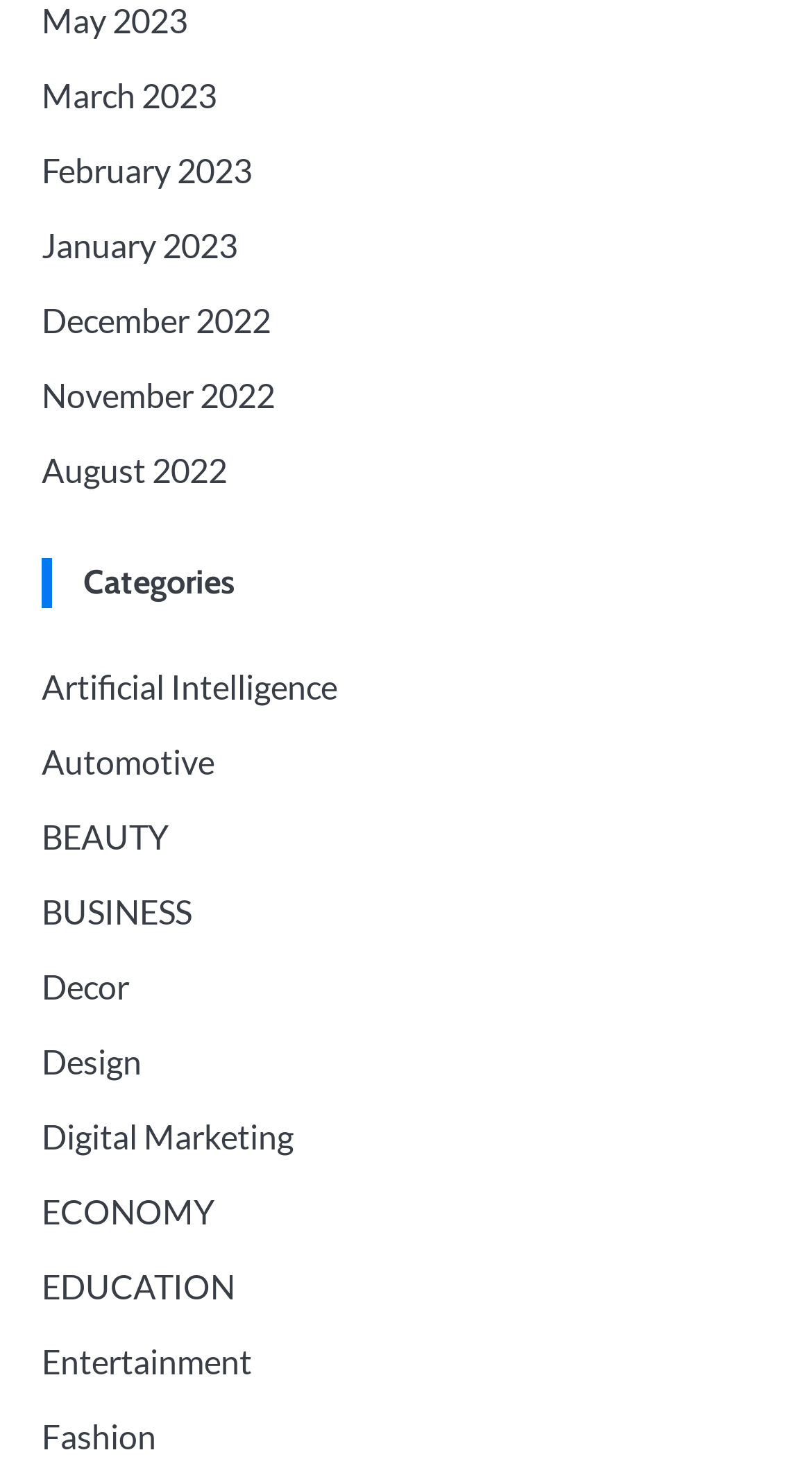Identify the bounding box coordinates for the UI element that matches this description: "Design".

[0.051, 0.711, 0.174, 0.738]